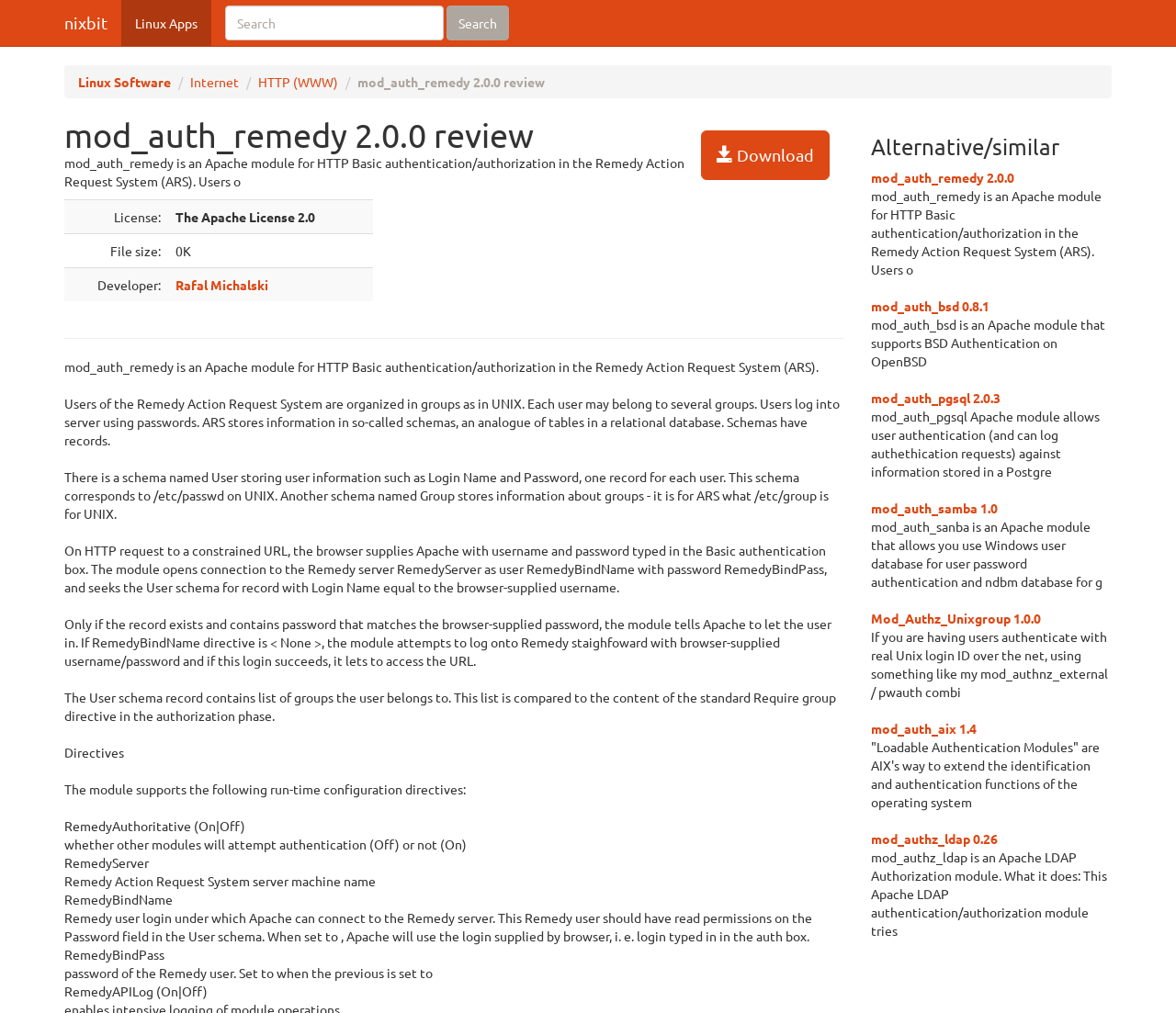Using the information in the image, give a detailed answer to the following question: What is the purpose of the RemedyBindName directive?

The RemedyBindName directive is used to specify the Remedy user login under which Apache can connect to the Remedy server. This Remedy user should have read permissions on the Password field in the User schema.